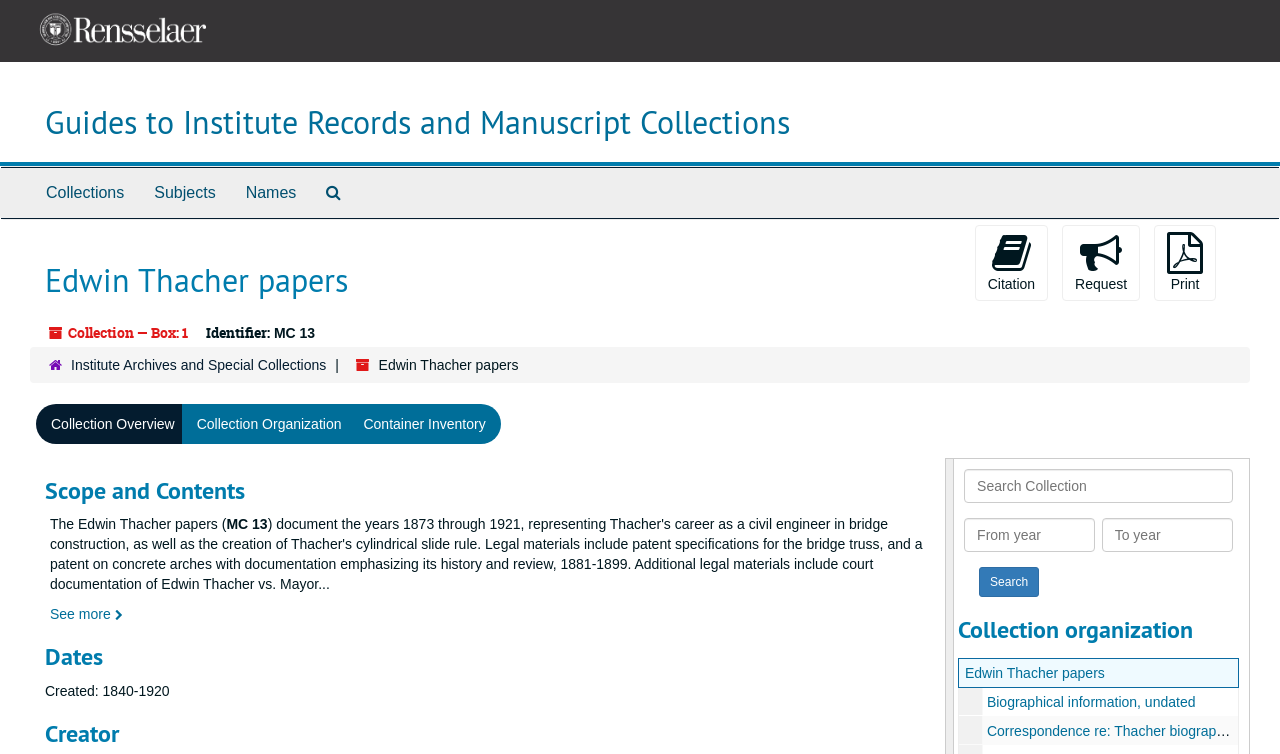Determine the bounding box coordinates of the clickable region to execute the instruction: "Print the page". The coordinates should be four float numbers between 0 and 1, denoted as [left, top, right, bottom].

[0.902, 0.298, 0.95, 0.399]